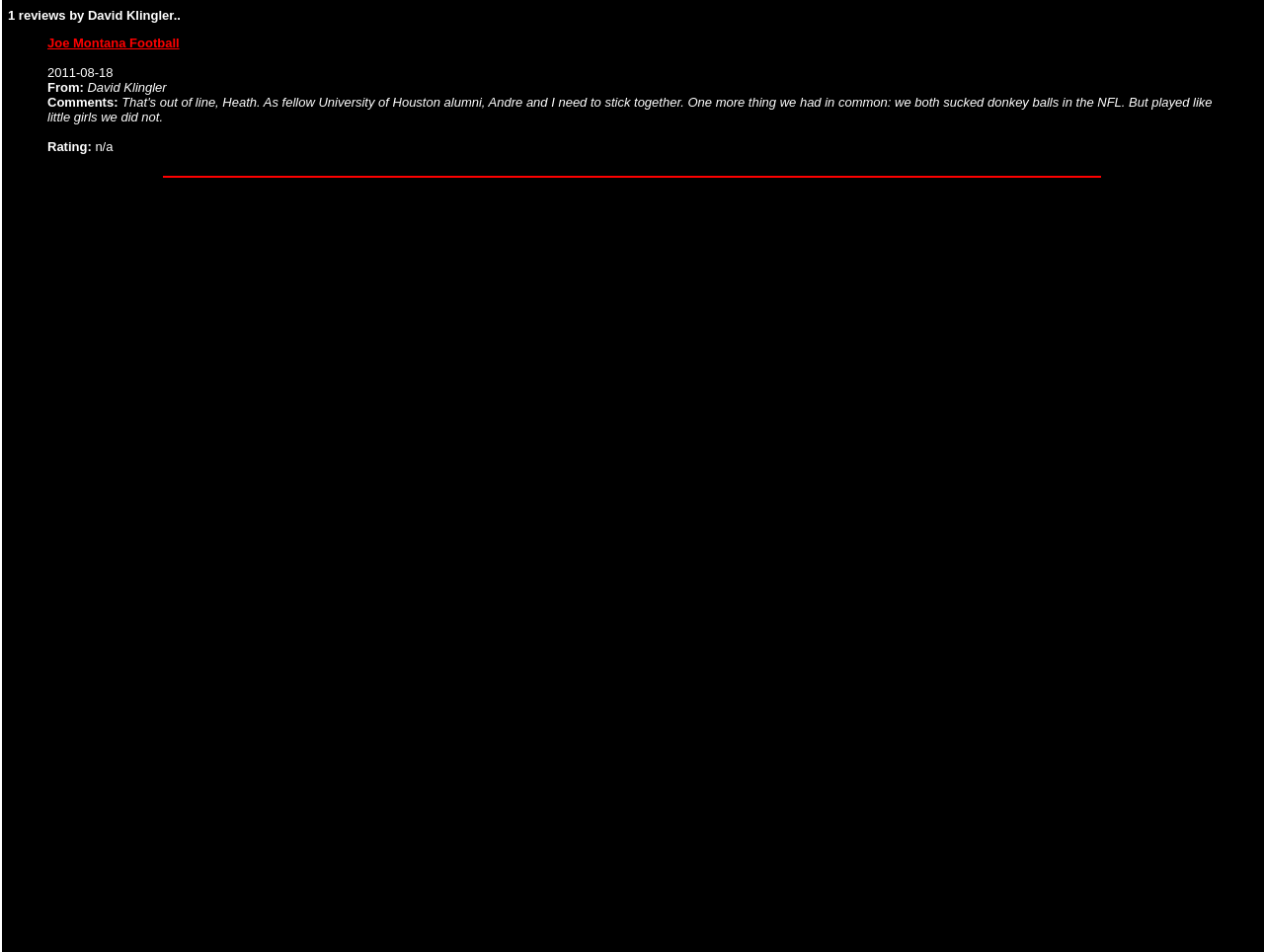Please provide a comprehensive response to the question based on the details in the image: Who wrote the review?

The answer can be found by looking at the text '1 reviews by David Klingler..' at the top of the page, which indicates that David Klingler is the author of the review.